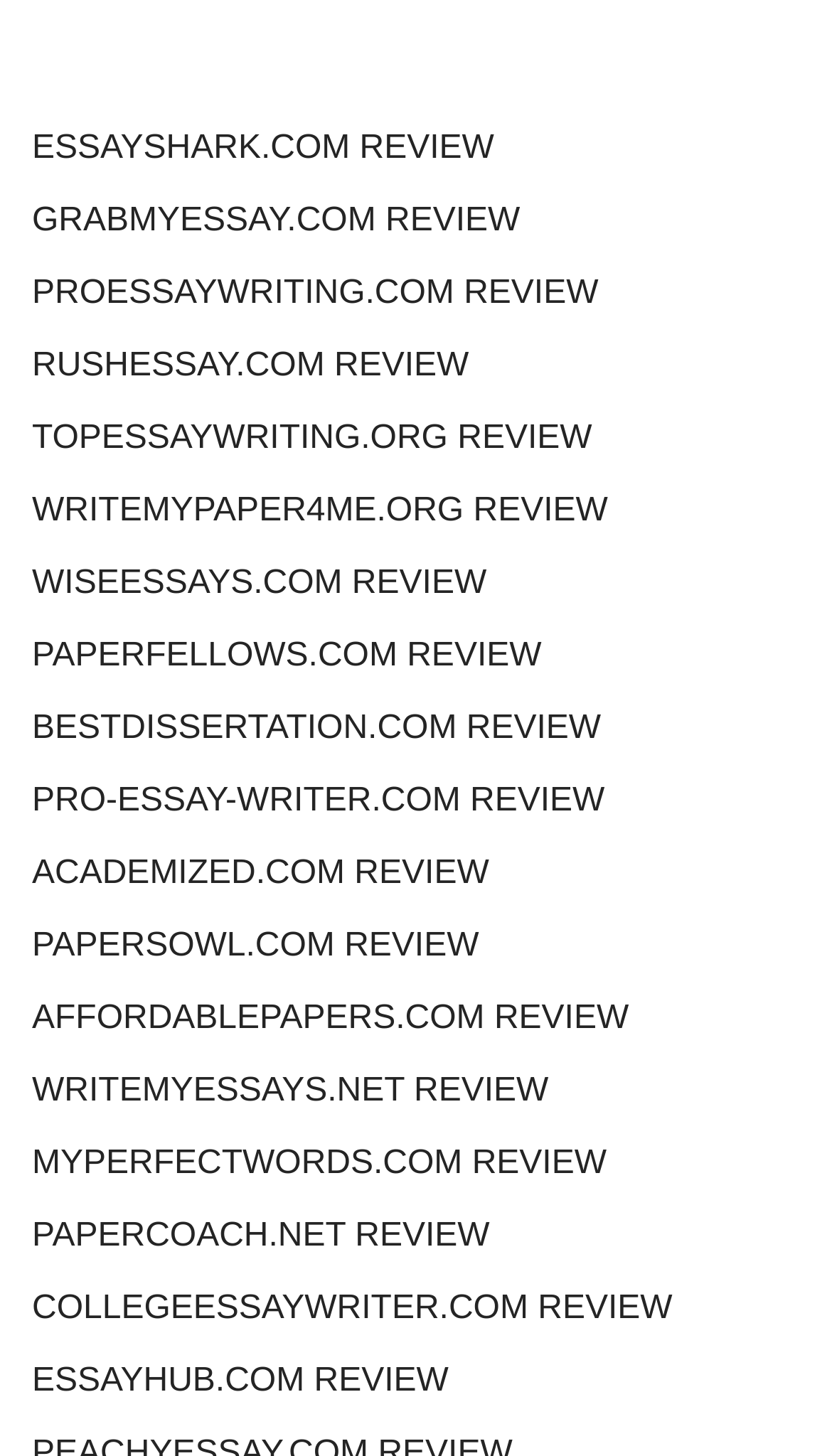What is the topmost review link on this webpage?
Using the visual information, reply with a single word or short phrase.

ESSAYSHARK.COM REVIEW